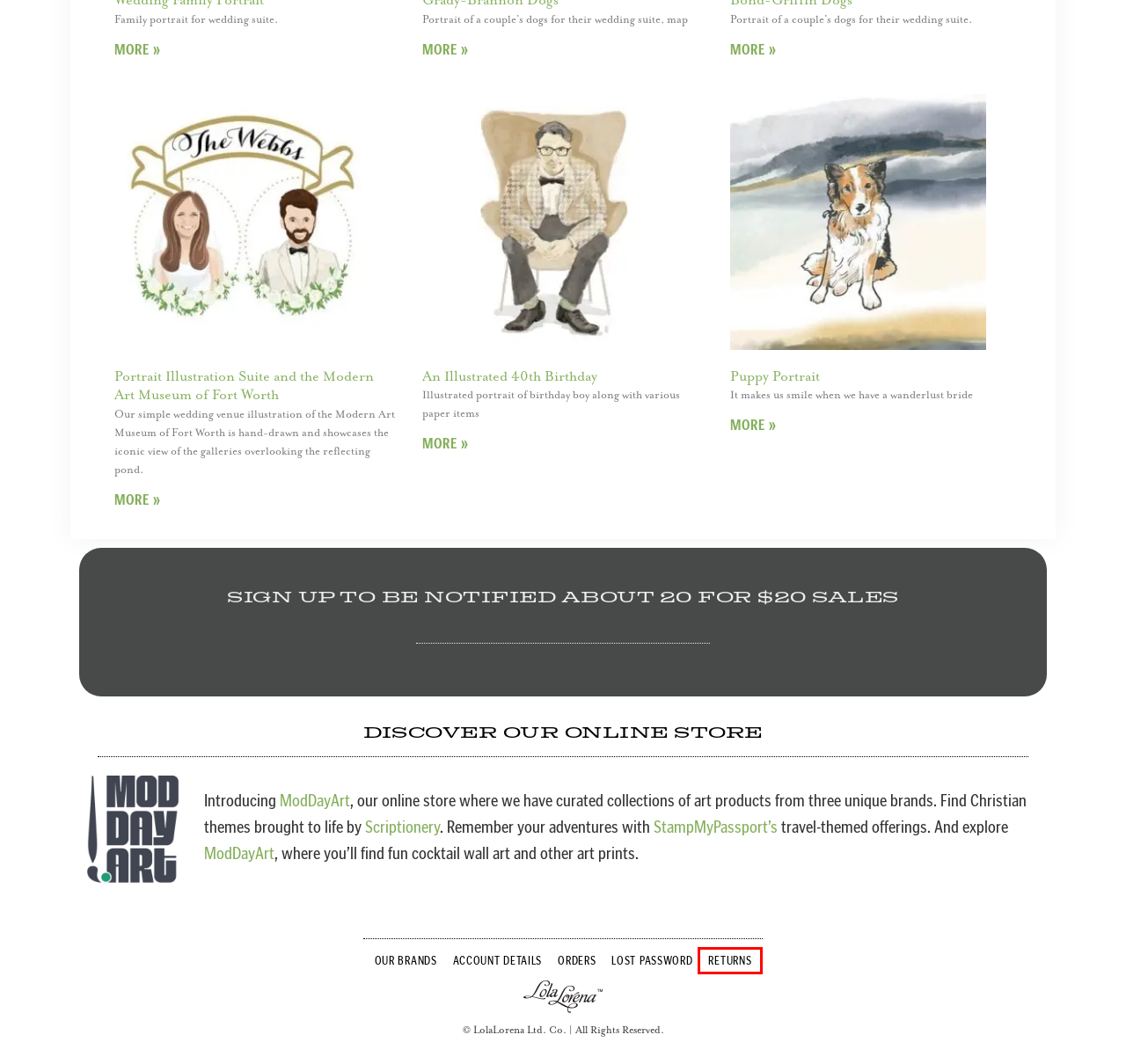You are provided with a screenshot of a webpage where a red rectangle bounding box surrounds an element. Choose the description that best matches the new webpage after clicking the element in the red bounding box. Here are the choices:
A. Puppy Portrait - Lola Lorena Ltd. Co.
B. Portrait Illustration Suite and the Modern Art Museum of Fort Worth - Lola Lorena Ltd. Co.
C. An Illustrated 40th Birthday - Lola Lorena Ltd. Co.
D. Refund, Returns and Shipping Policies - Lola Lorena Ltd. Co.
E. ModDayArt Brand - Hand-Illustrated Art and Gifts
F. Stamp My Passport Brand
G. My Account - Lola Lorena Ltd. Co.
H. Inspiring Wall Art Prints

D